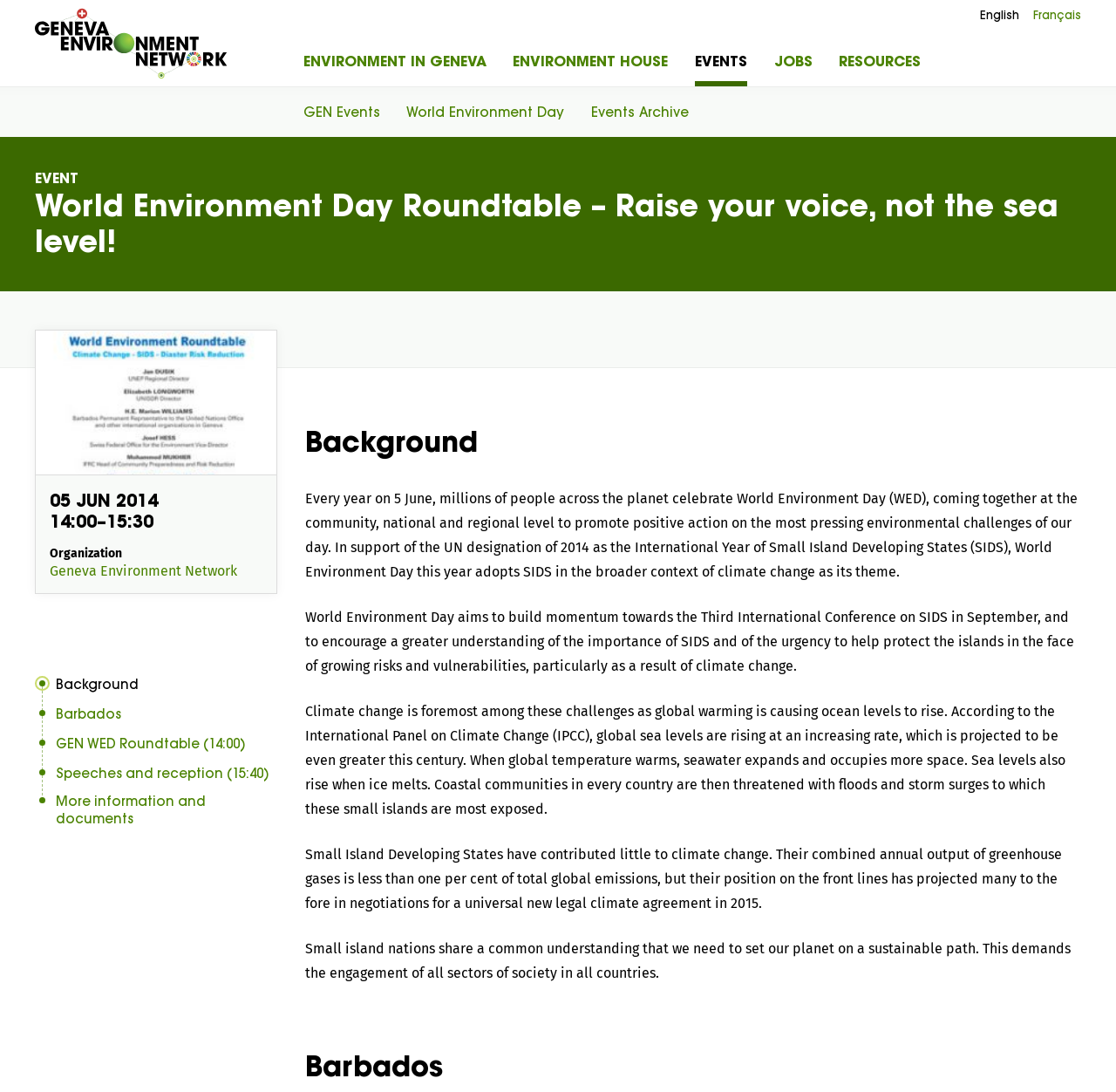Please analyze the image and give a detailed answer to the question:
What is the projected rate of global sea levels rise?

I found the answer by reading the paragraph under the 'Background' heading, which mentions that according to the International Panel on Climate Change (IPCC), global sea levels are rising at an increasing rate, which is projected to be even greater this century.